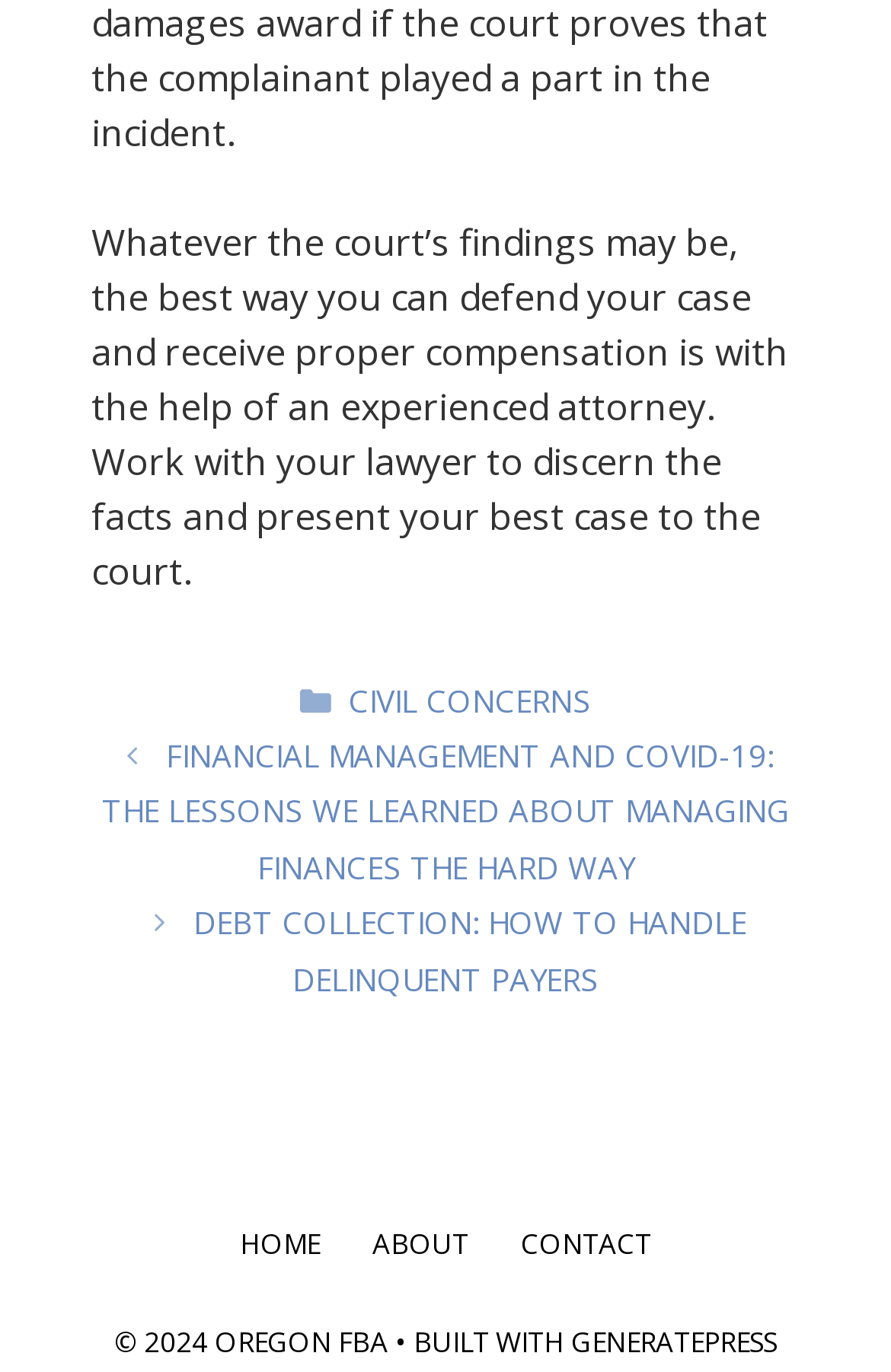Find the bounding box of the UI element described as: "Civil Concerns". The bounding box coordinates should be given as four float values between 0 and 1, i.e., [left, top, right, bottom].

[0.391, 0.494, 0.663, 0.525]